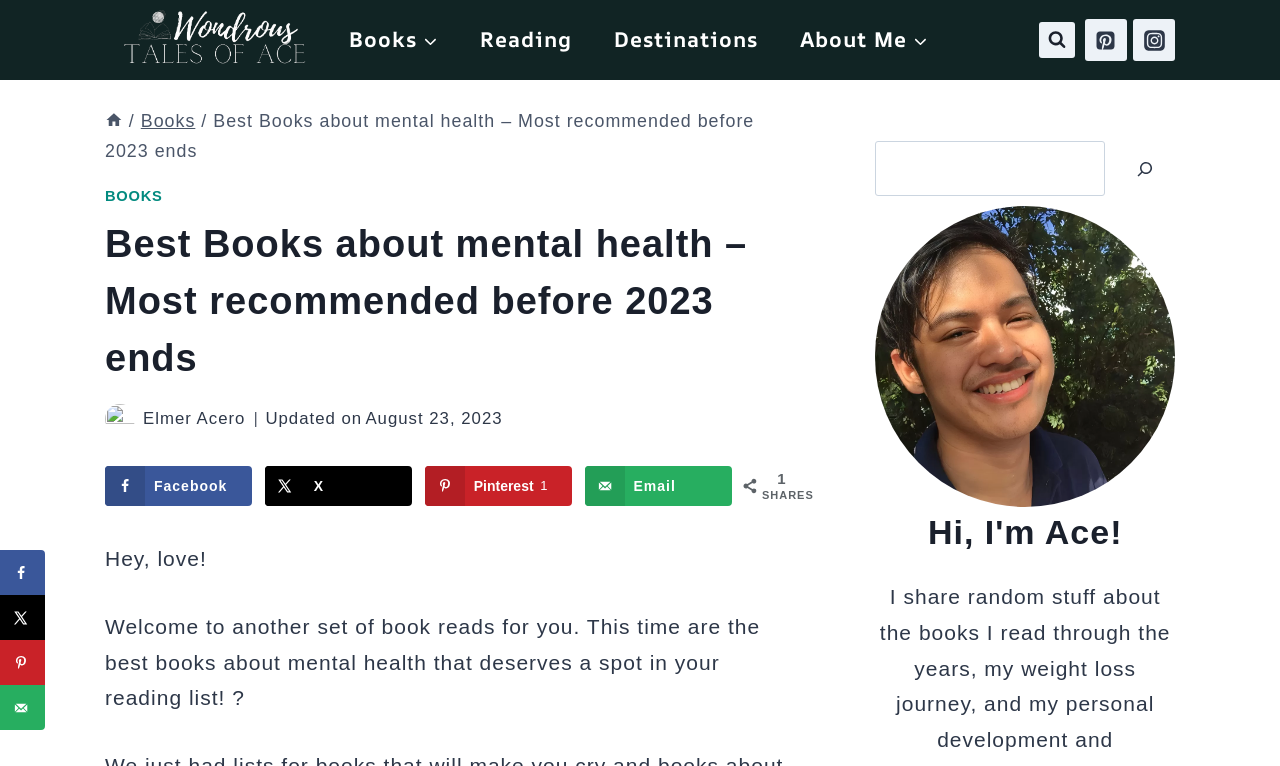How many social media sharing options are available?
Answer the question with detailed information derived from the image.

I counted the number of social media sharing options by looking at the links and buttons in the 'social sharing sidebar' section, which includes 'Share on Facebook', 'Share on X', 'Save to Pinterest', and 'Send over email'.